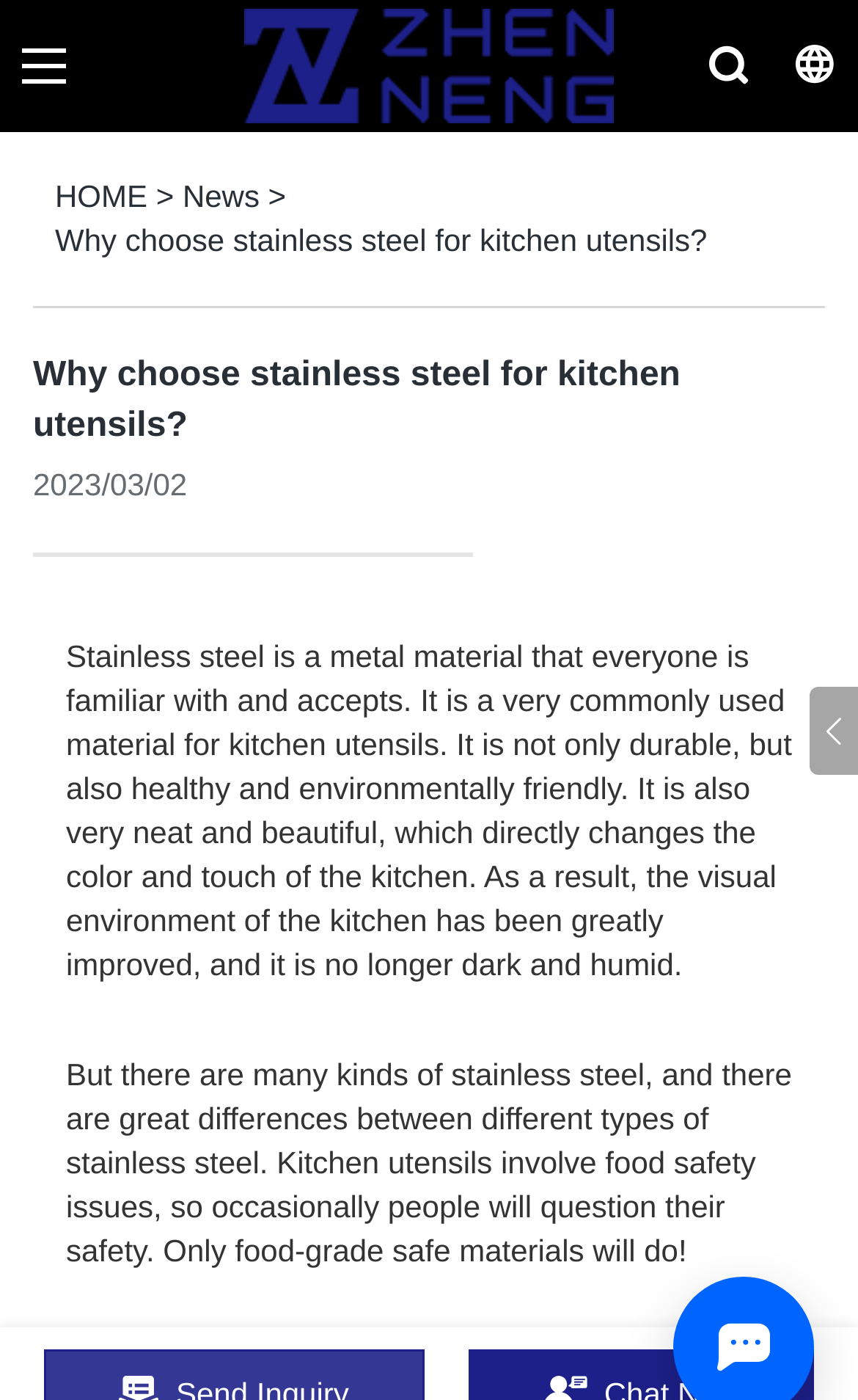Generate a comprehensive description of the contents of the webpage.

The webpage is about ZHENNENG, a brand that promotes the use of stainless steel for kitchen utensils. At the top of the page, there is a logo of ZHENNENG, which is an image accompanied by a link with the same name. Below the logo, there is a navigation menu with links to "HOME" and "News", separated by a static text ">".

The main content of the page is an article titled "Why choose stainless steel for kitchen utensils?", which is also a link. The article is divided into two paragraphs. The first paragraph explains the benefits of using stainless steel for kitchen utensils, including its durability, healthiness, environmental friendliness, and aesthetic appeal. The second paragraph highlights the importance of using food-grade safe materials for kitchen utensils, as there are many types of stainless steel with varying levels of safety.

To the right of the second paragraph, there is an image, although its content is not specified. The article is dated "2023/03/02", which is displayed above the main content. Overall, the webpage has a simple layout with a focus on the article and the ZHENNENG brand.